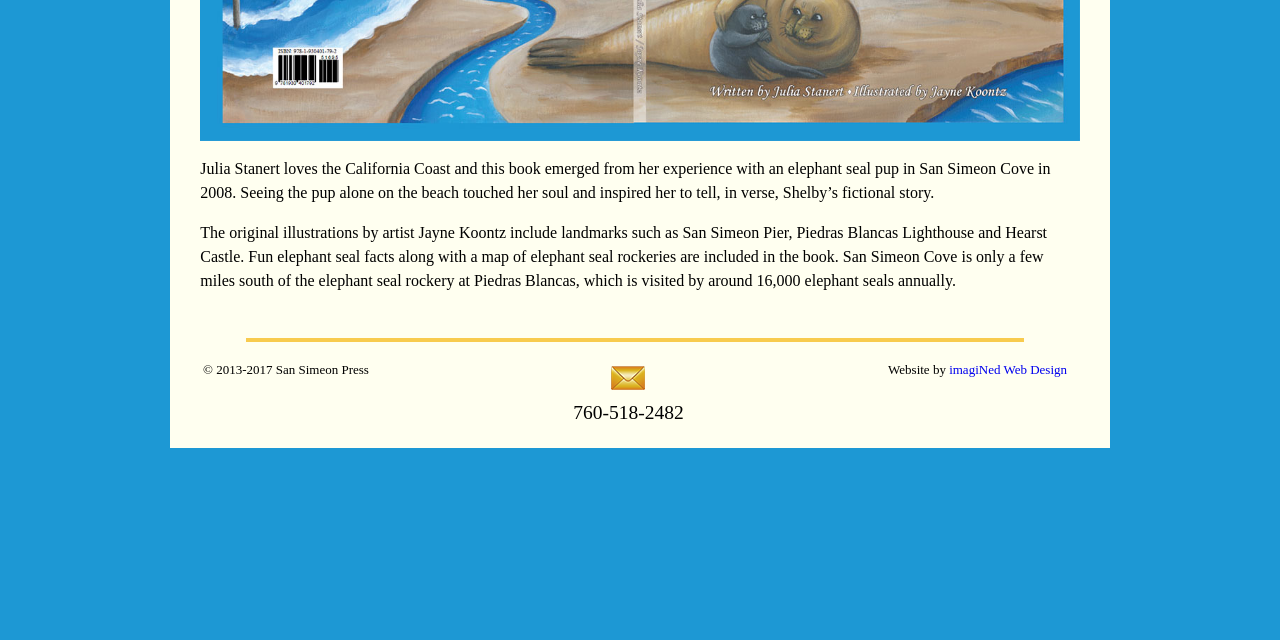Determine the bounding box coordinates of the UI element described by: "parent_node: 760-518-2482".

[0.478, 0.59, 0.504, 0.614]